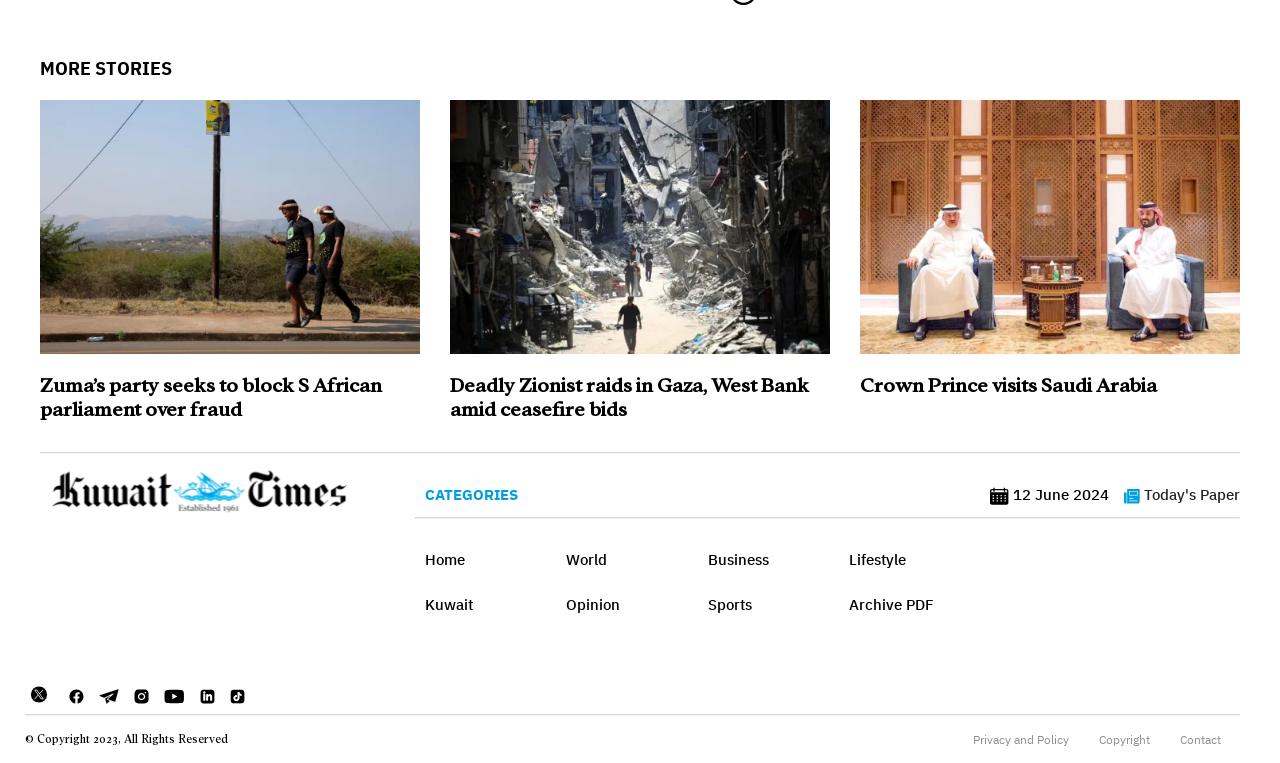How many social media links are displayed at the bottom of the webpage?
Give a comprehensive and detailed explanation for the question.

I counted the social media links at the bottom of the webpage, which include Twitter, Facebook, Telegram, Instagram, YouTube, LinkedIn, and Tiktok, totaling 7 links.